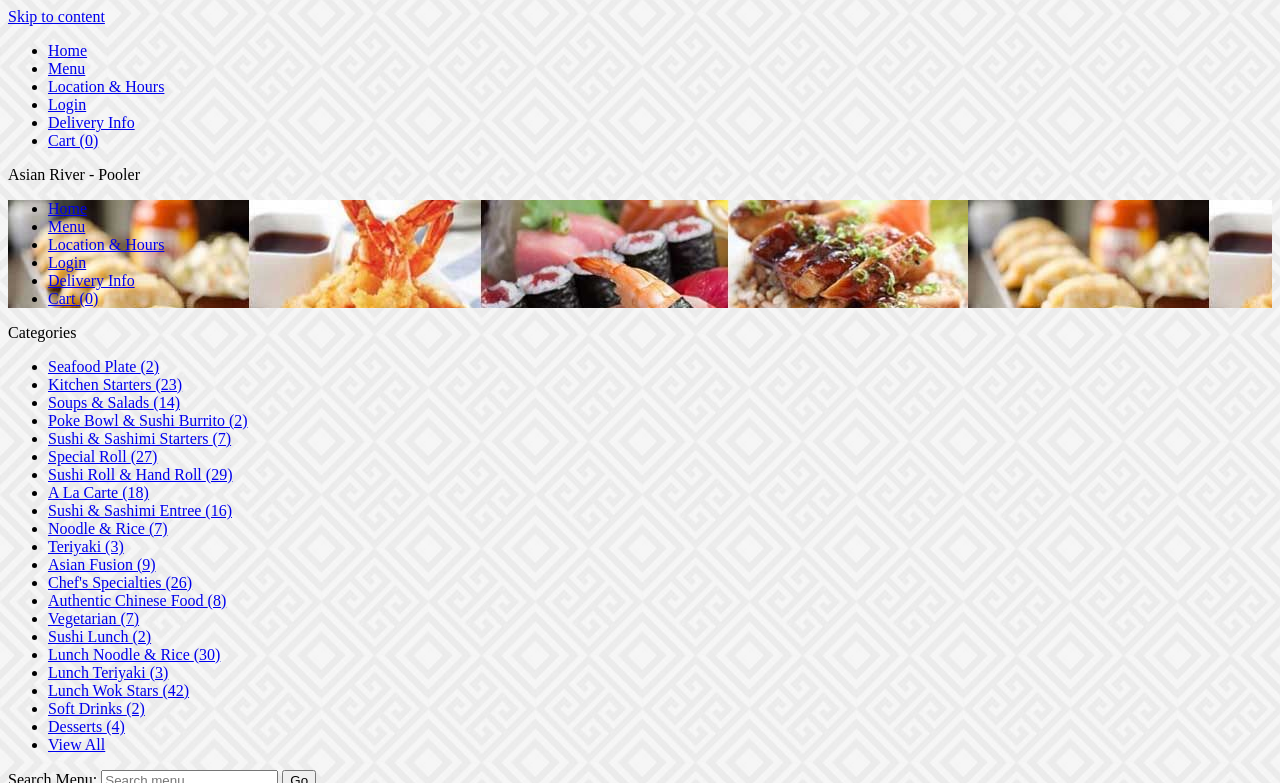What is the last category listed?
Look at the image and construct a detailed response to the question.

I scrolled down to the bottom of the category list and found that the last category listed is 'Desserts', which has 4 items.